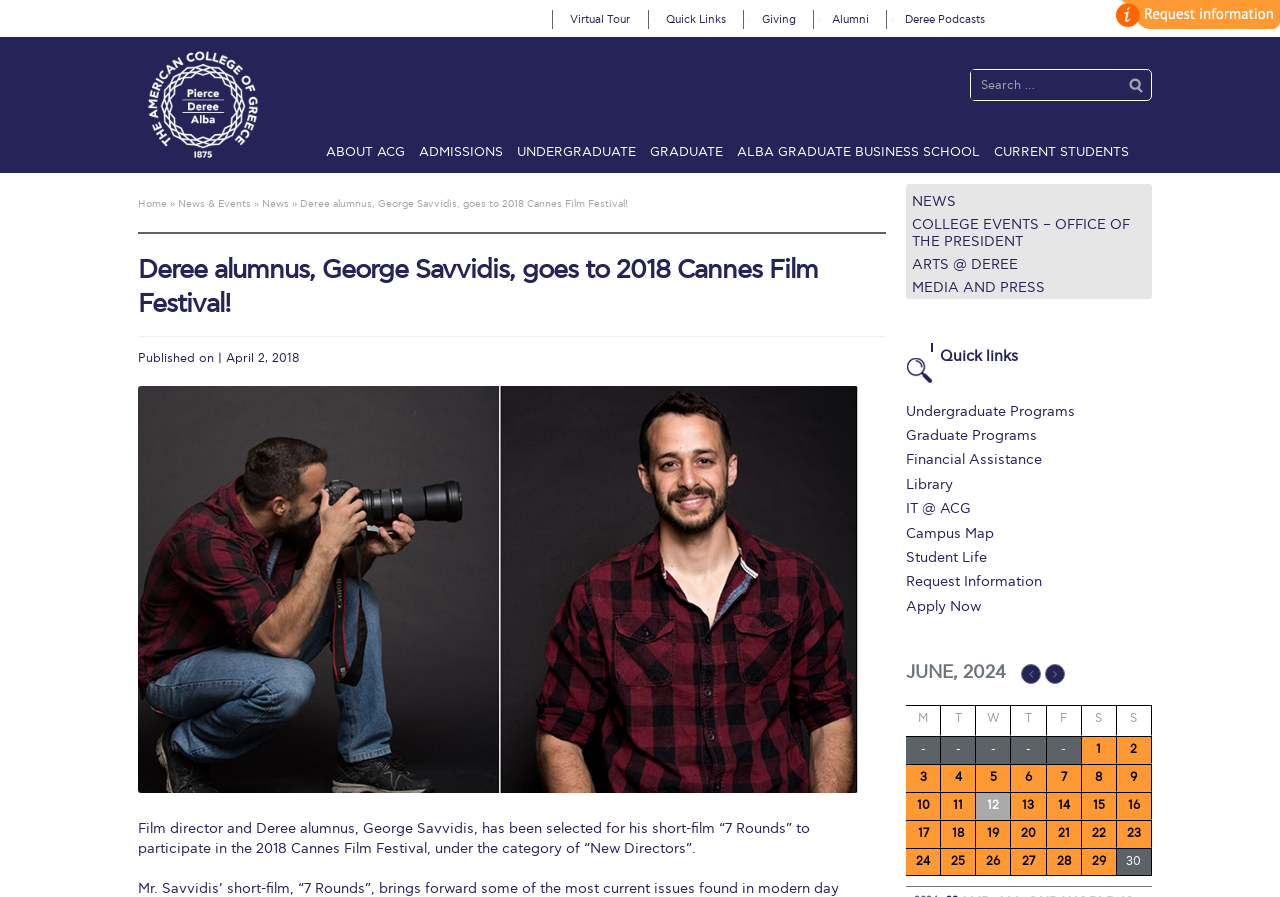Can you extract the primary headline text from the webpage?

Deree alumnus, George Savvidis, goes to 2018 Cannes Film Festival!